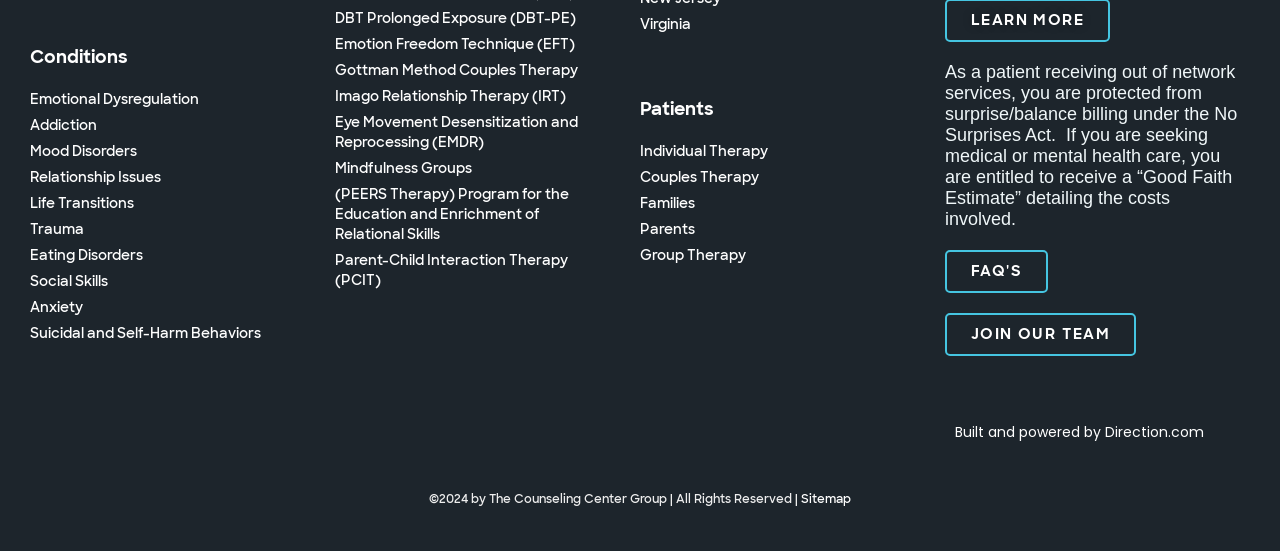Find the bounding box coordinates of the element to click in order to complete the given instruction: "Click on Emotional Dysregulation."

[0.023, 0.156, 0.238, 0.203]